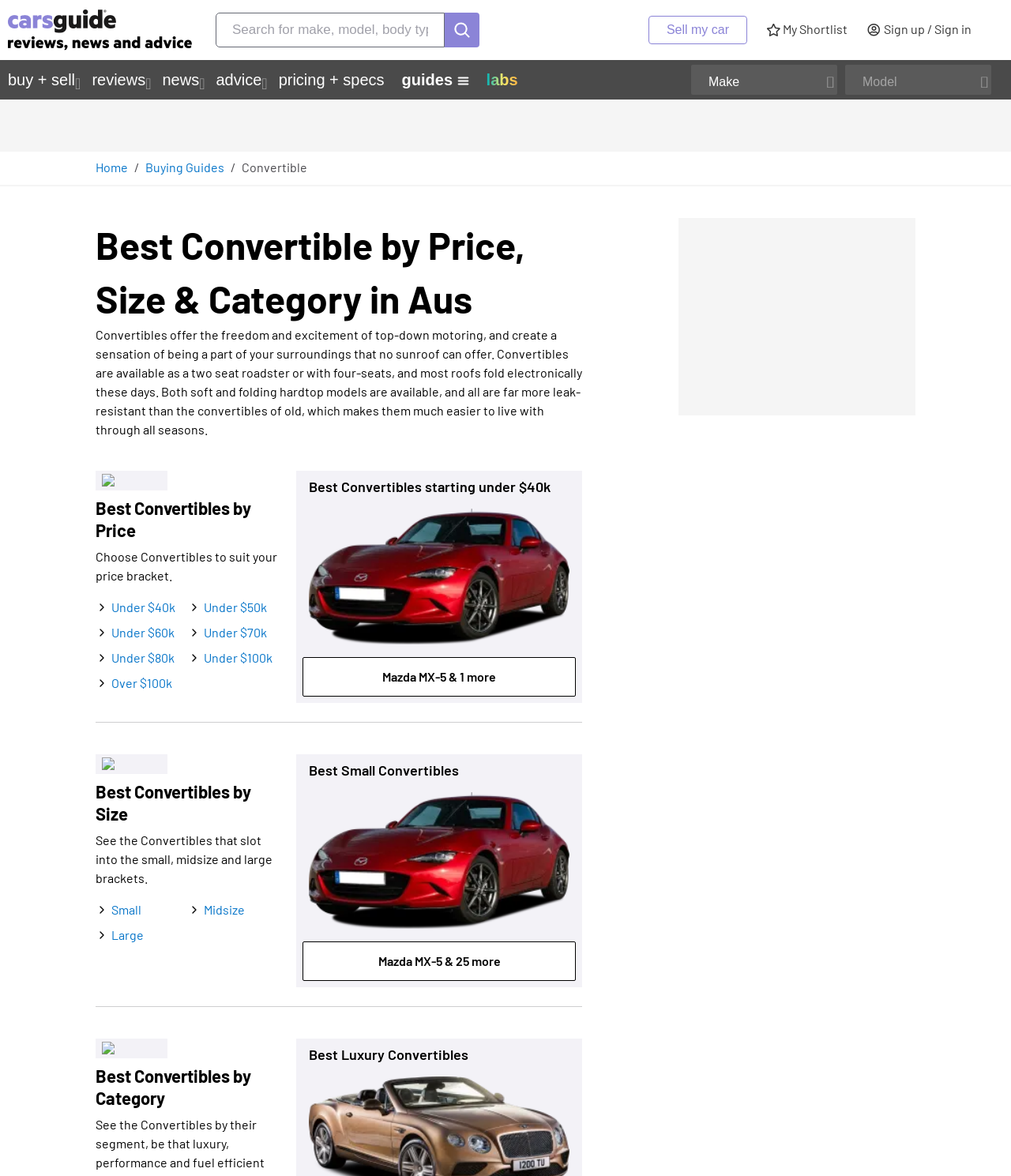Use a single word or phrase to answer the question: What is the price range of the first convertible listed under 'Best Convertibles by Price'?

Under $40k